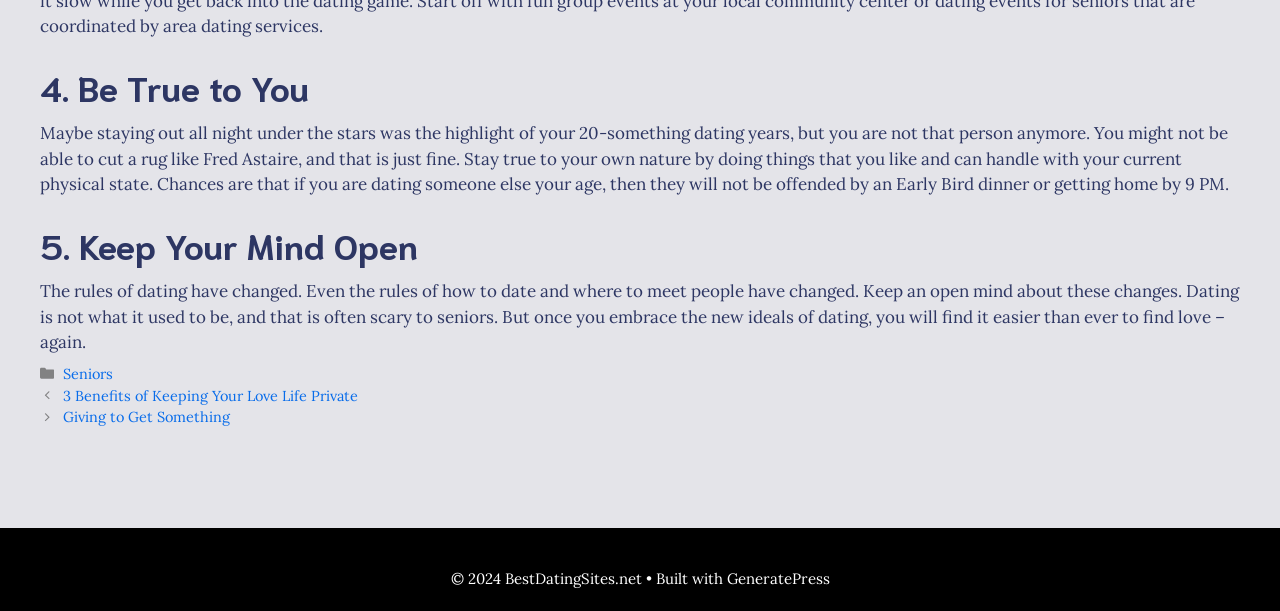Determine the bounding box coordinates for the UI element with the following description: "GeneratePress". The coordinates should be four float numbers between 0 and 1, represented as [left, top, right, bottom].

[0.568, 0.931, 0.648, 0.962]